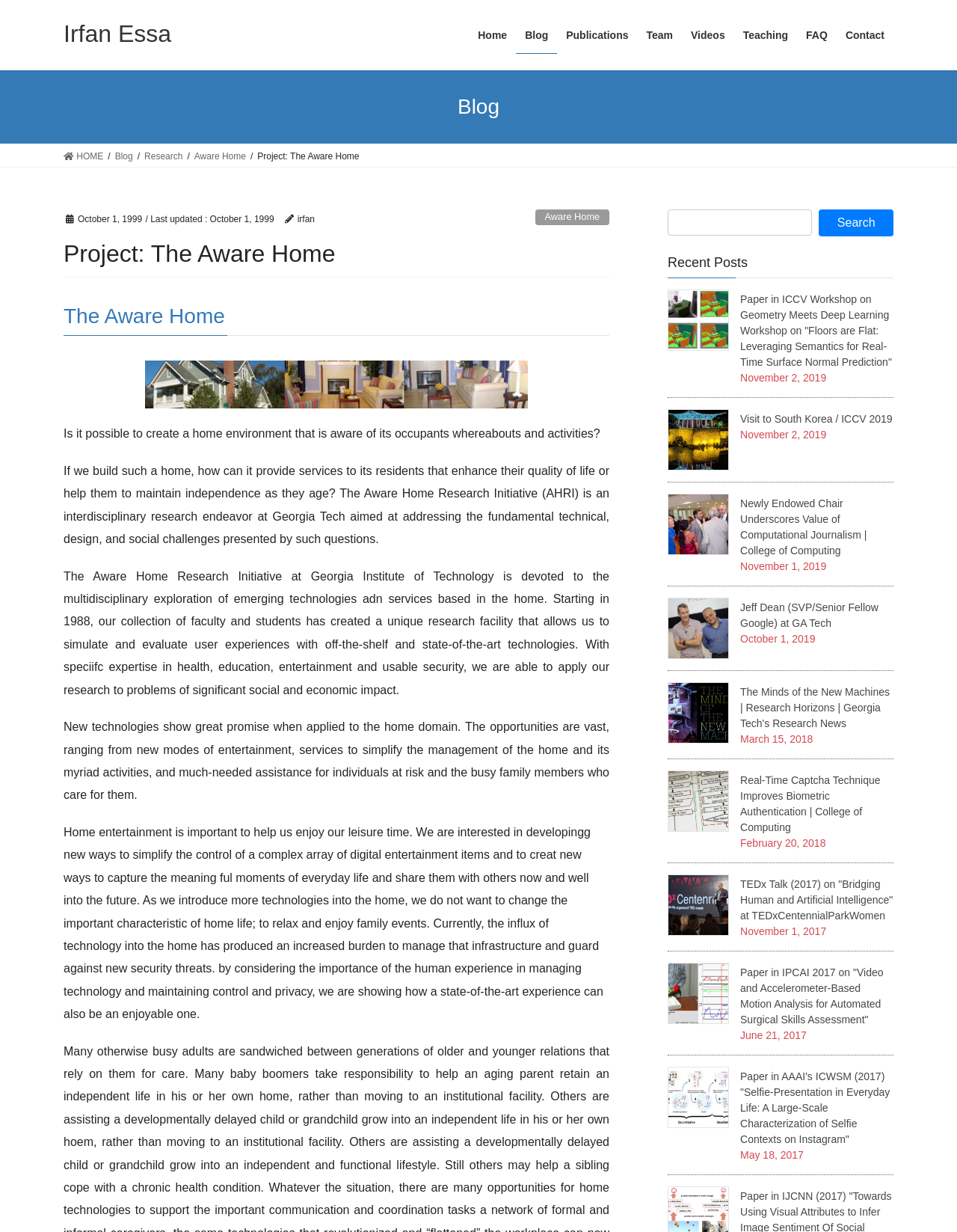Please locate the bounding box coordinates of the element's region that needs to be clicked to follow the instruction: "Visit the 'Aware Home' page". The bounding box coordinates should be provided as four float numbers between 0 and 1, i.e., [left, top, right, bottom].

[0.559, 0.17, 0.637, 0.183]